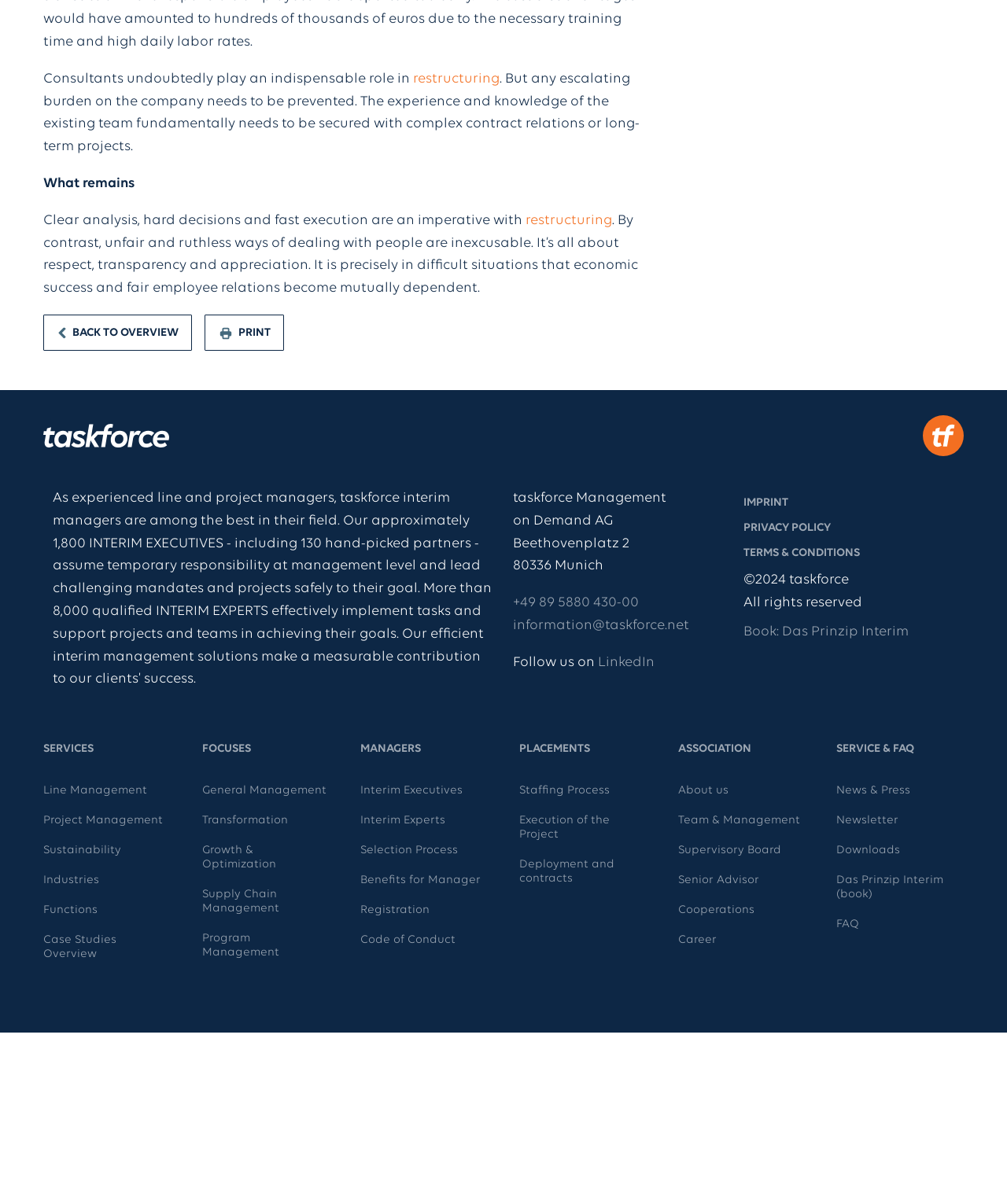Determine the bounding box coordinates (top-left x, top-left y, bottom-right x, bottom-right y) of the UI element described in the following text: Libra Gems

None